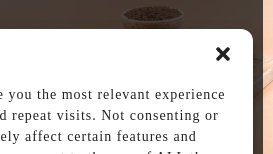What is the purpose of consenting to cookies?
Use the image to answer the question with a single word or phrase.

To remember user preferences